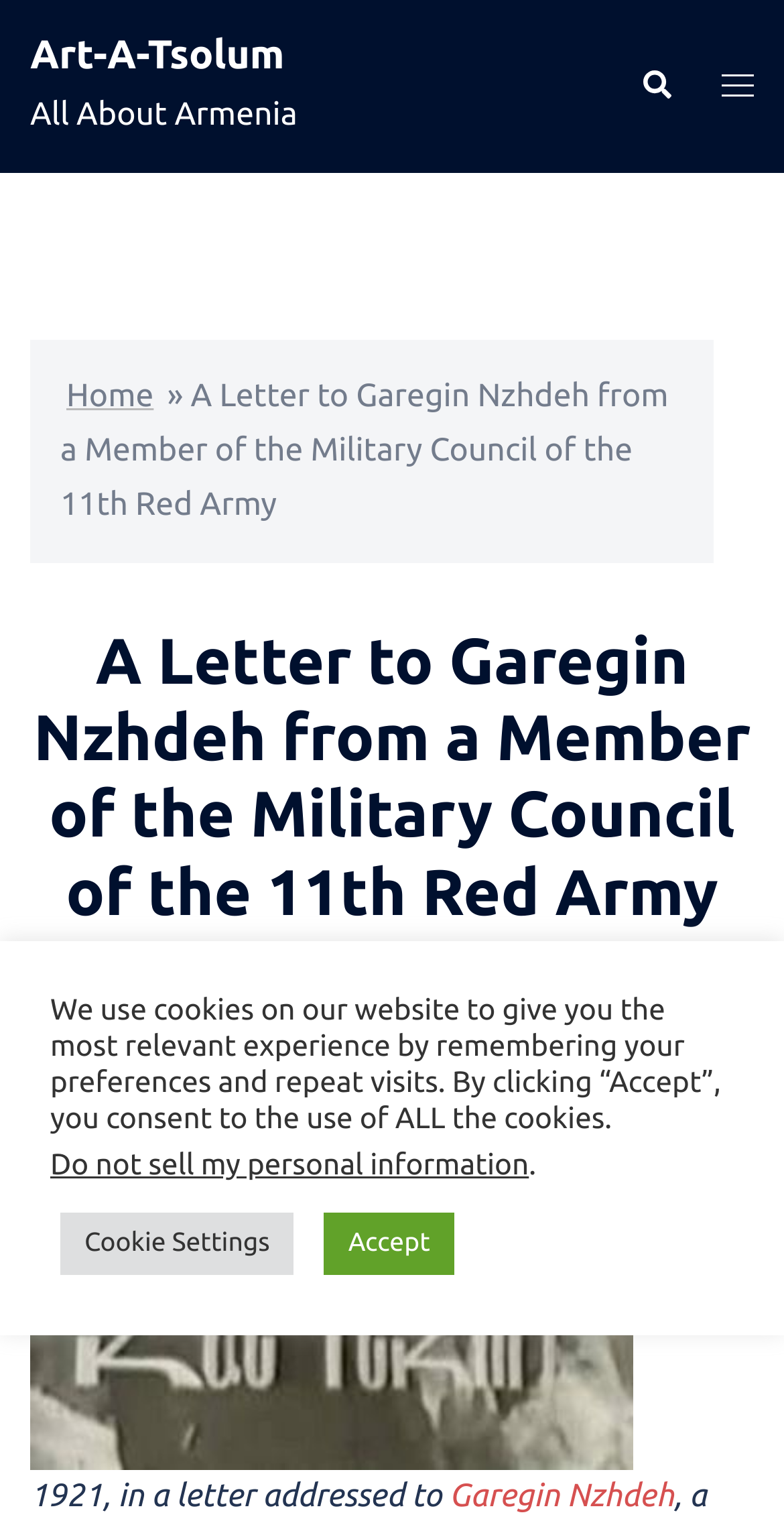Locate the bounding box coordinates of the region to be clicked to comply with the following instruction: "toggle menu". The coordinates must be four float numbers between 0 and 1, in the form [left, top, right, bottom].

[0.921, 0.039, 0.962, 0.074]